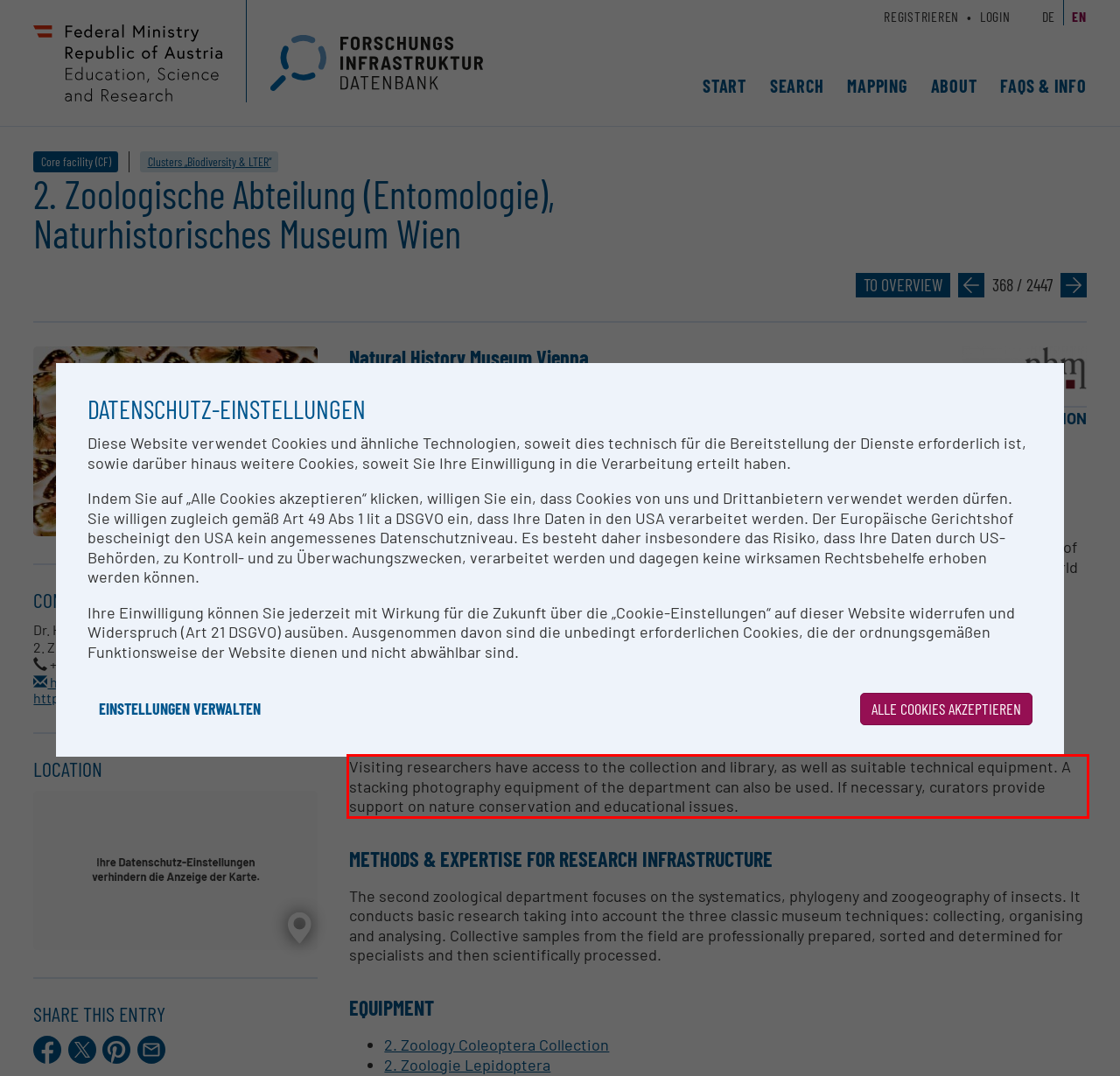Within the provided webpage screenshot, find the red rectangle bounding box and perform OCR to obtain the text content.

Visiting researchers have access to the collection and library, as well as suitable technical equipment. A stacking photography equipment of the department can also be used. If necessary, curators provide support on nature conservation and educational issues.